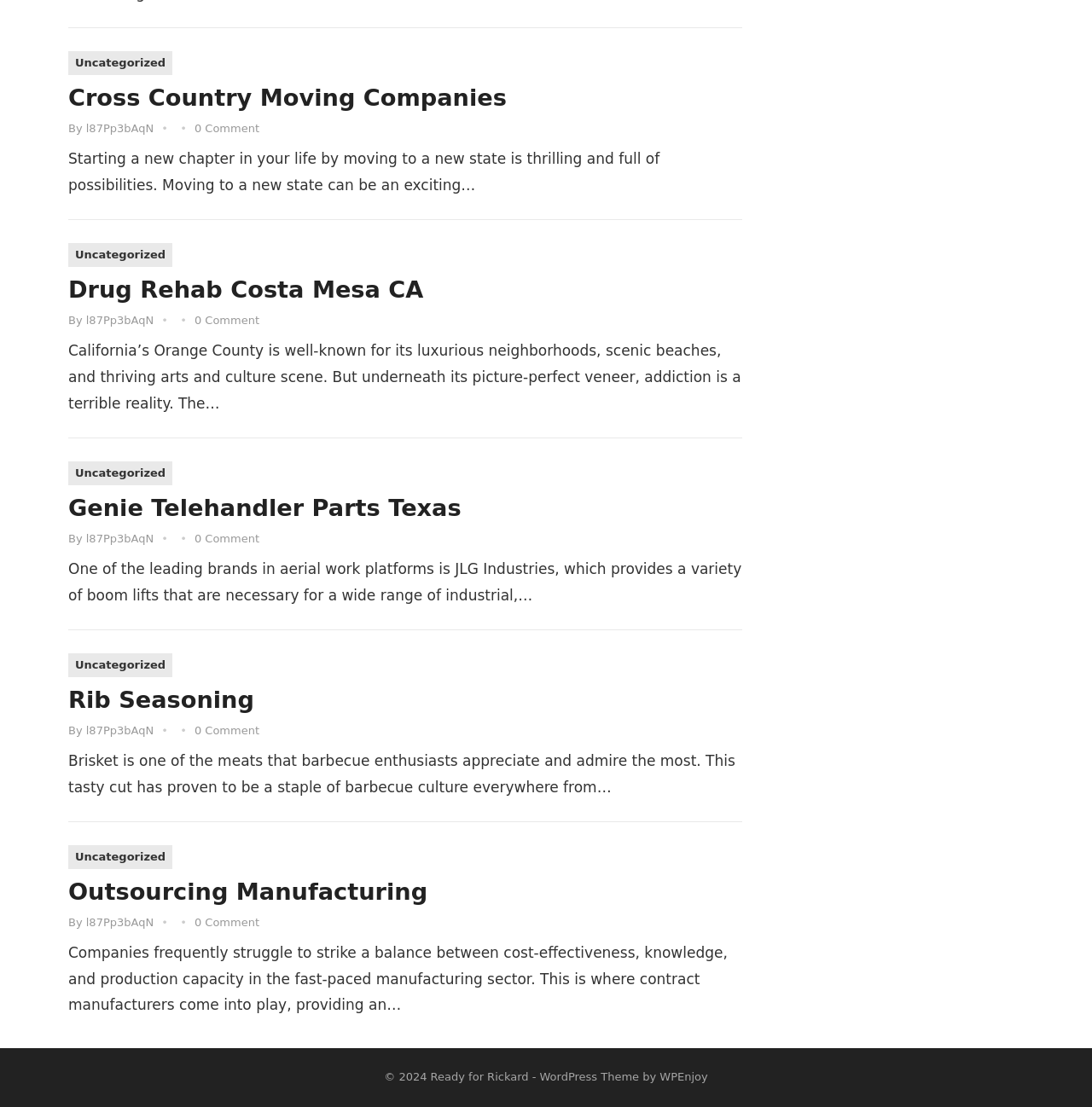Provide the bounding box coordinates of the HTML element described by the text: "Ready for Rickard". The coordinates should be in the format [left, top, right, bottom] with values between 0 and 1.

[0.394, 0.967, 0.484, 0.978]